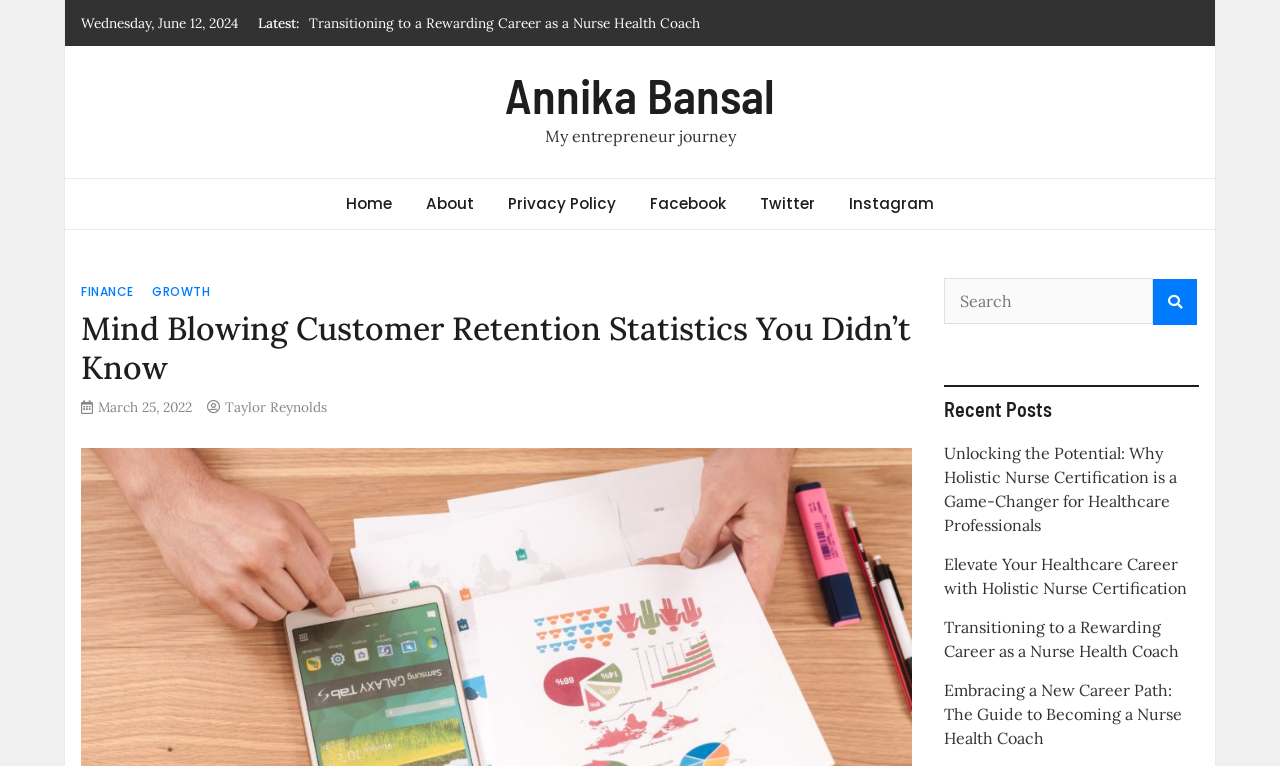Identify the bounding box coordinates of the clickable region necessary to fulfill the following instruction: "Visit Annika Bansal's homepage". The bounding box coordinates should be four float numbers between 0 and 1, i.e., [left, top, right, bottom].

[0.395, 0.086, 0.605, 0.162]